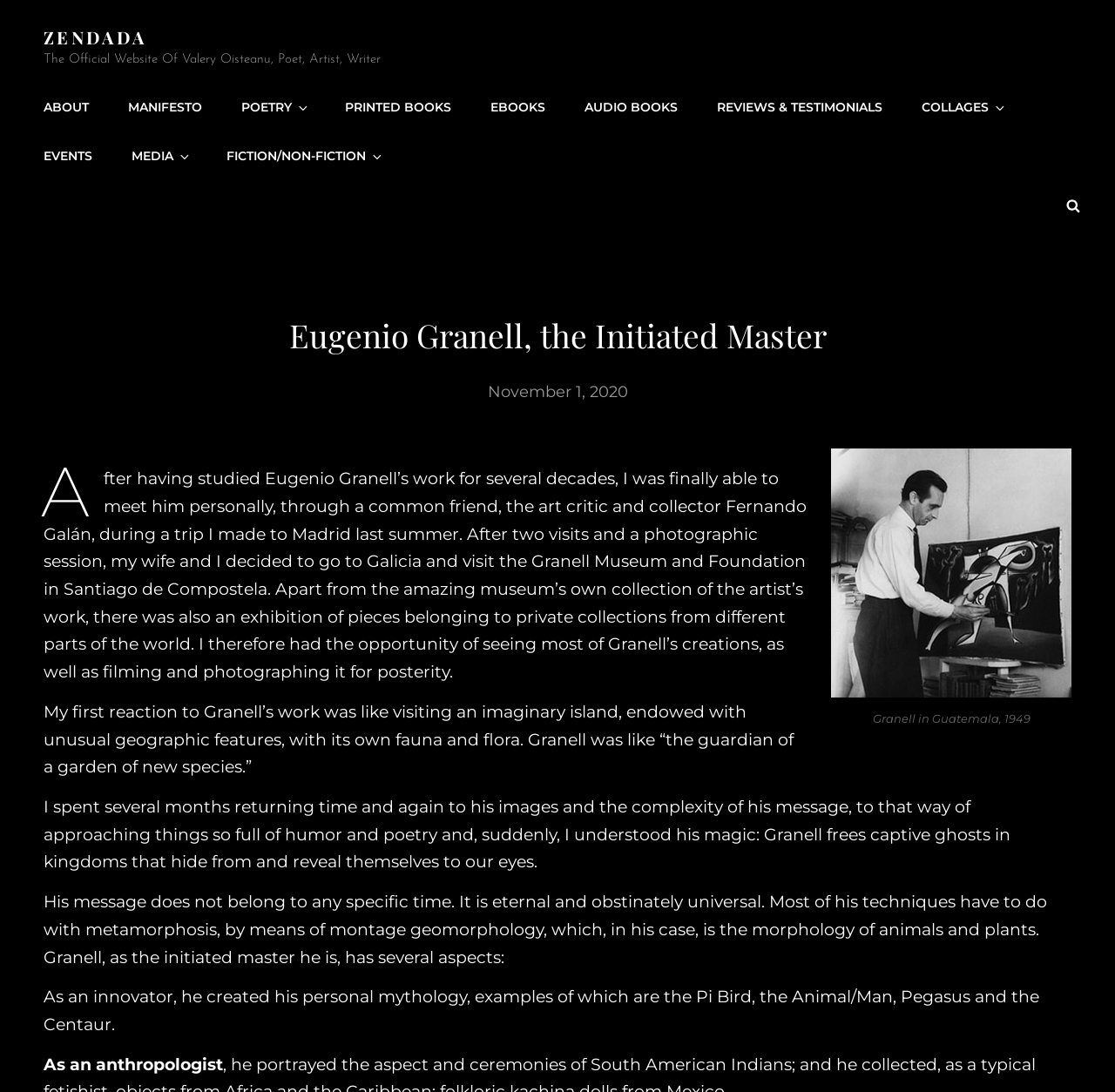Given the element description: "Fiction/Non-Fiction", predict the bounding box coordinates of the UI element it refers to, using four float numbers between 0 and 1, i.e., [left, top, right, bottom].

[0.188, 0.121, 0.356, 0.165]